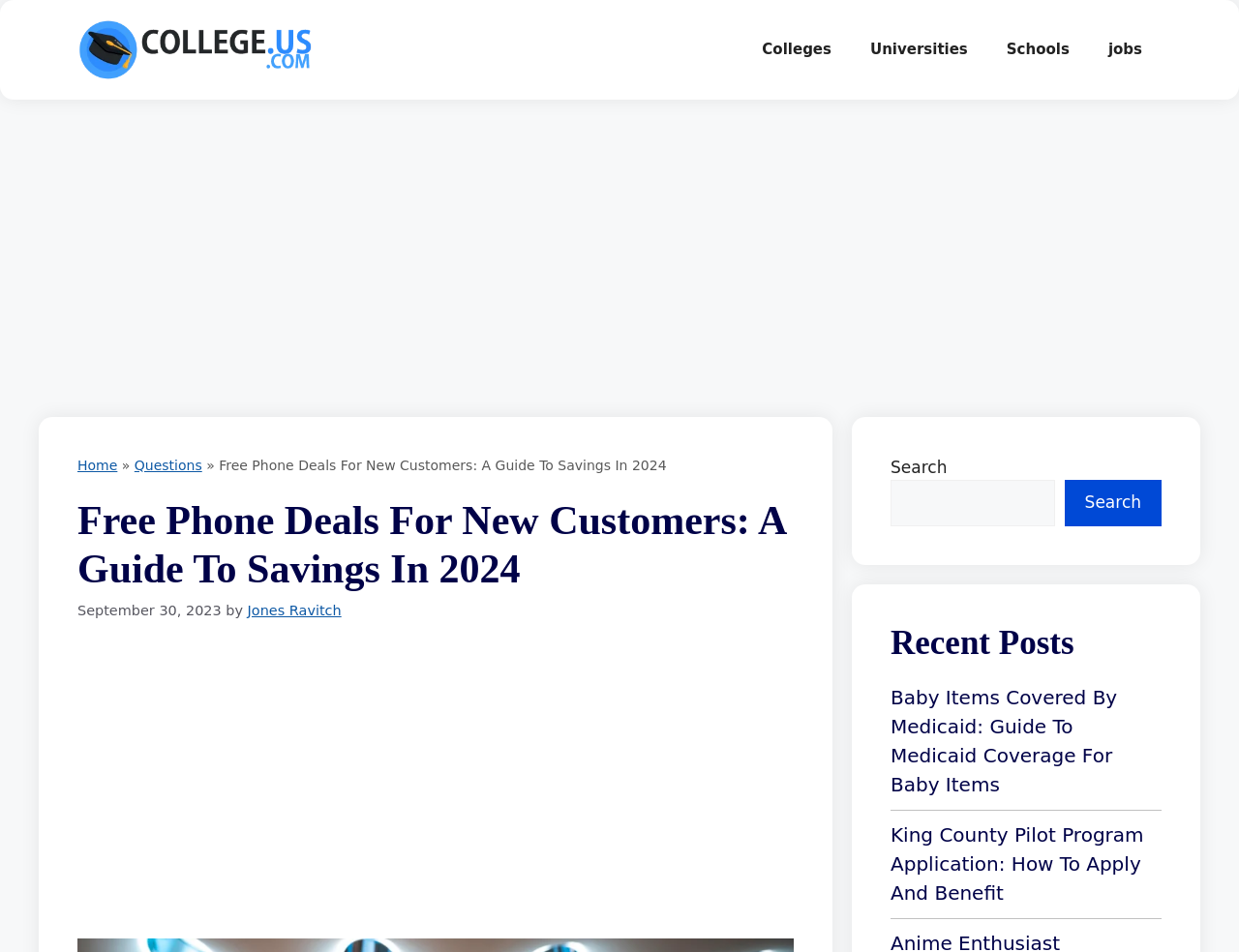Respond to the question below with a single word or phrase: What is the purpose of the search bar?

To search the website